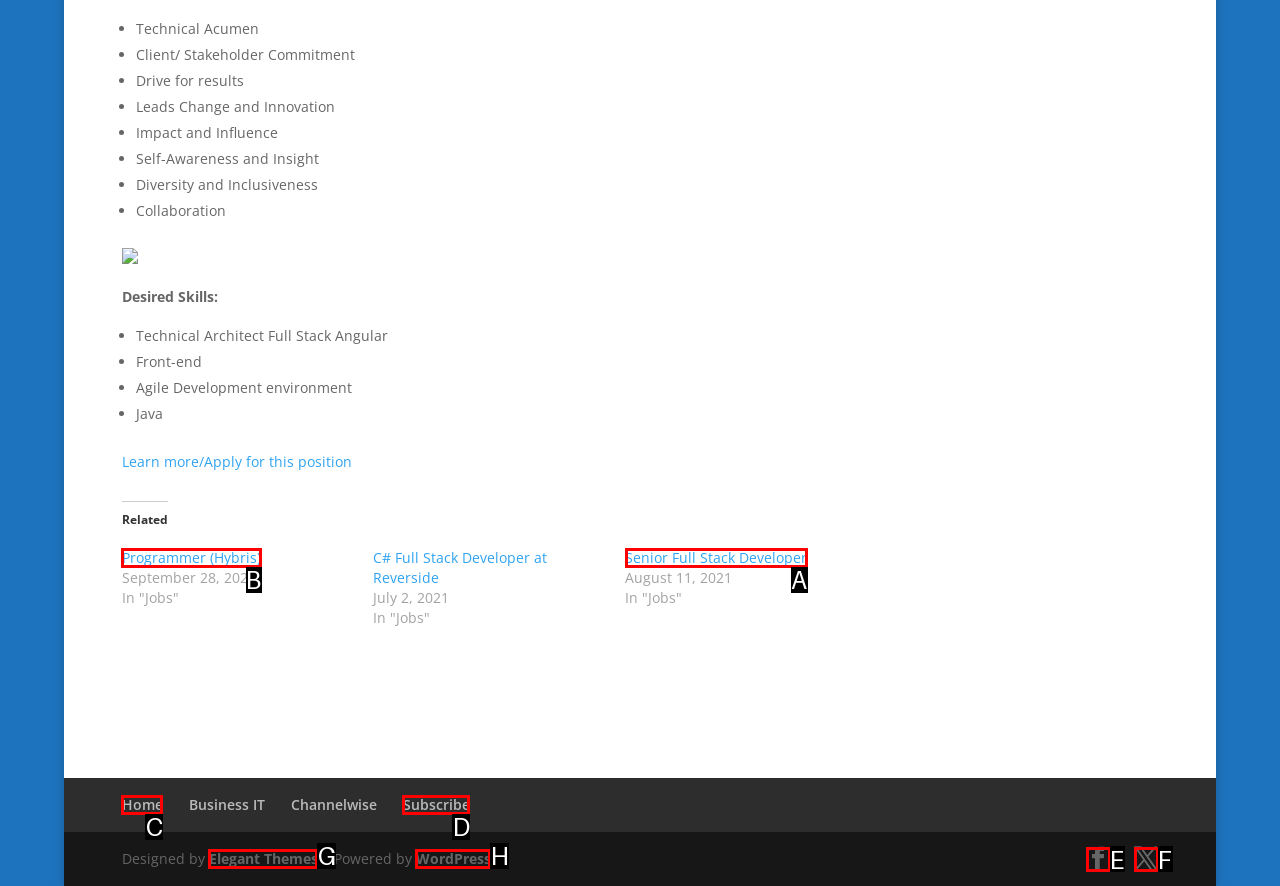Point out the specific HTML element to click to complete this task: View related job: Programmer (Hybris) Reply with the letter of the chosen option.

B